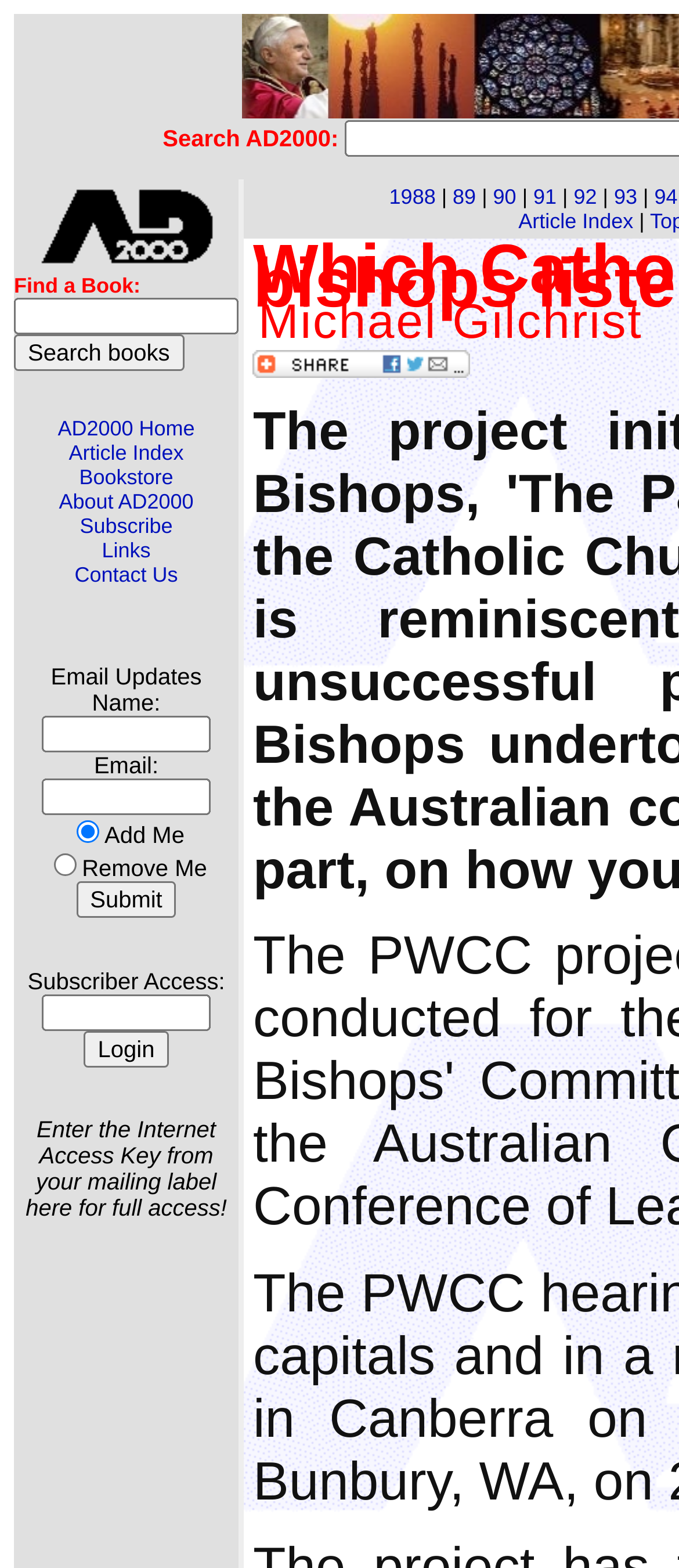Respond to the question below with a single word or phrase:
What is the name of the journal?

AD2000